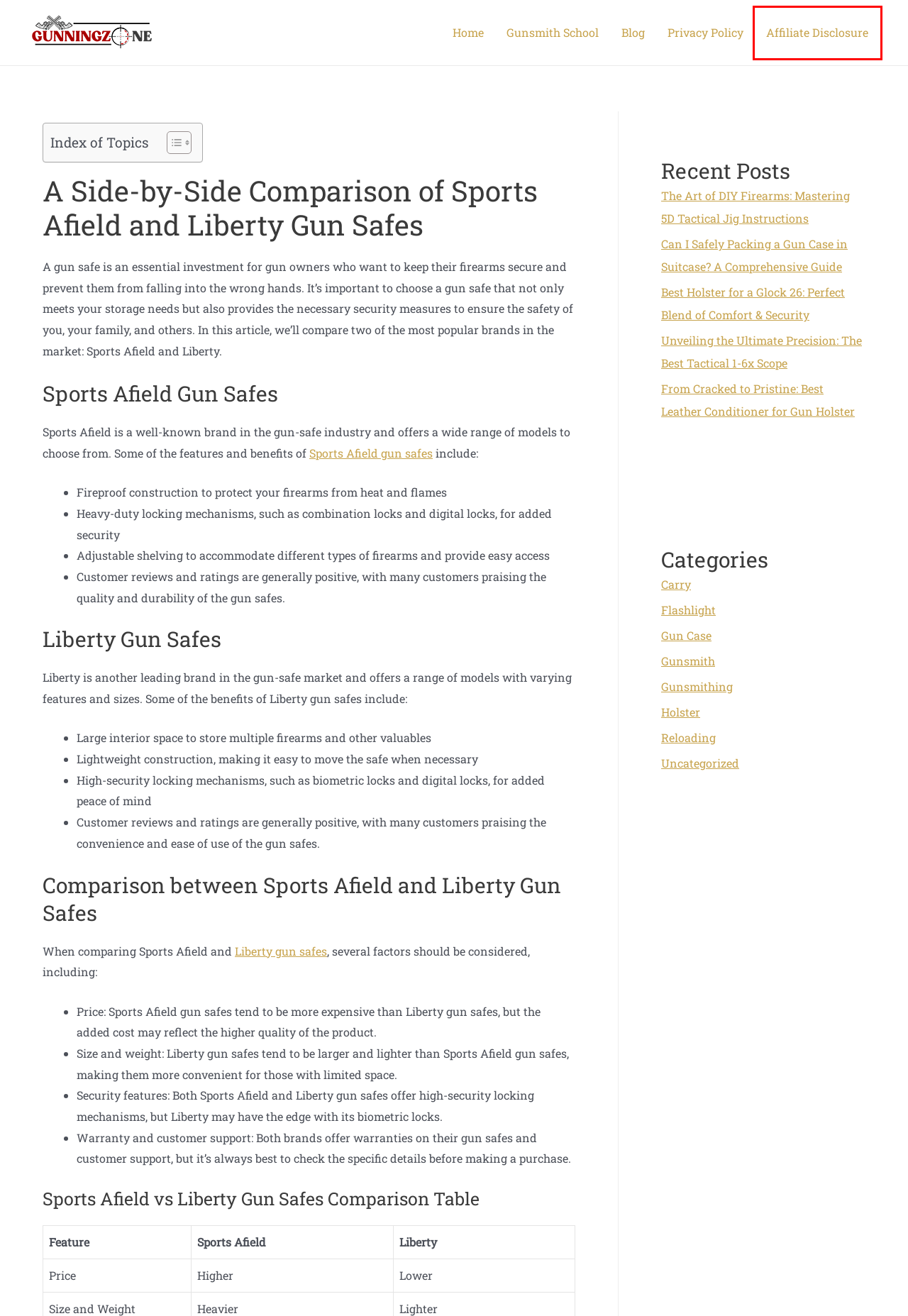Review the webpage screenshot provided, noting the red bounding box around a UI element. Choose the description that best matches the new webpage after clicking the element within the bounding box. The following are the options:
A. Gunsmith | Shooting and Gunsmith Machinist
B. Blog | Shooting and Gunsmith Machinist
C. The Art of DIY Firearms: Mastering 5D Tactical Jig Instructions
D. Unveiling the Ultimate Precision: The Best Tactical 1-6x Scope
E. Affiliate Disclosure | Shooting and Gunsmith Machinist
F. Reloading | Shooting and Gunsmith Machinist
G. Holster | Shooting and Gunsmith Machinist
H. Sports Afield vs Winchester Gun Safer: The Ultimate Gun Safe Comparison

E